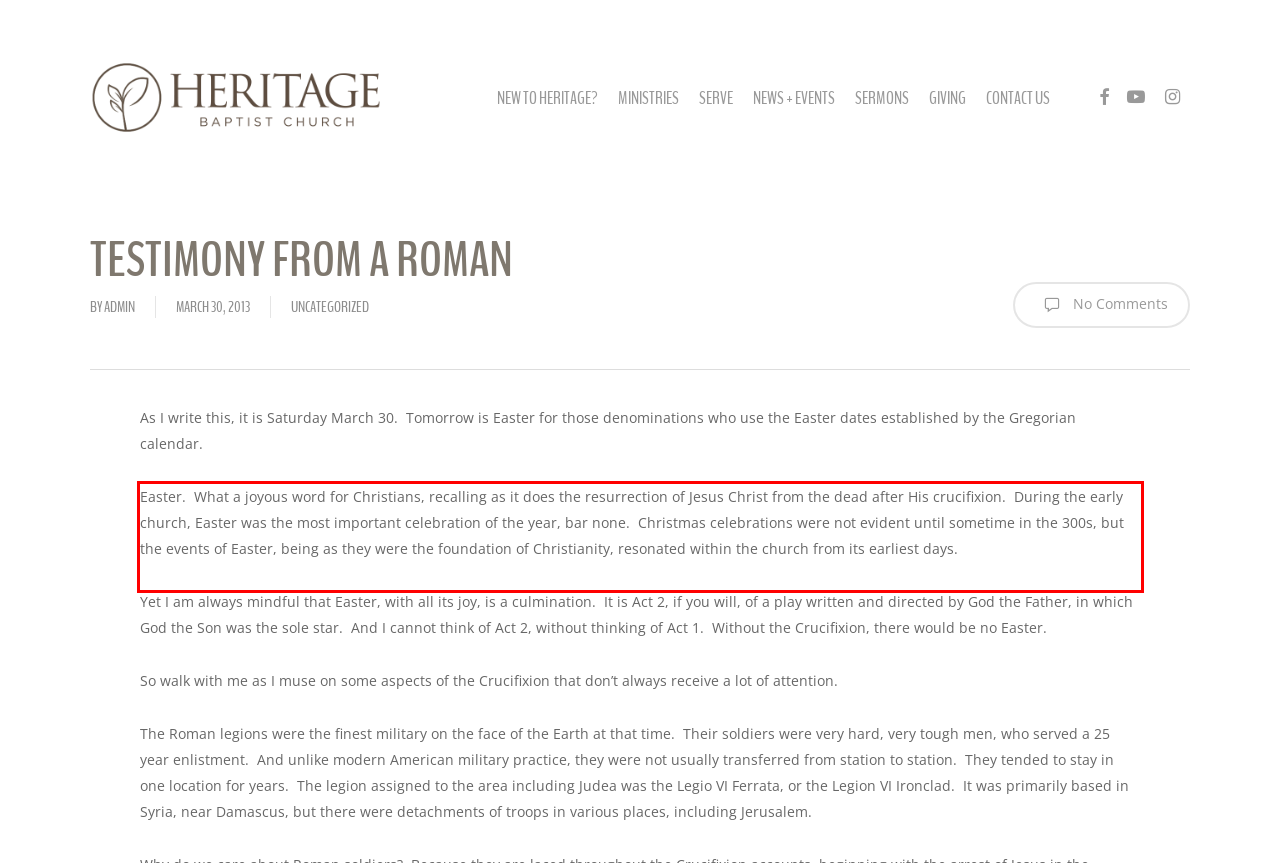Given a screenshot of a webpage with a red bounding box, please identify and retrieve the text inside the red rectangle.

Easter. What a joyous word for Christians, recalling as it does the resurrection of Jesus Christ from the dead after His crucifixion. During the early church, Easter was the most important celebration of the year, bar none. Christmas celebrations were not evident until sometime in the 300s, but the events of Easter, being as they were the foundation of Christianity, resonated within the church from its earliest days.